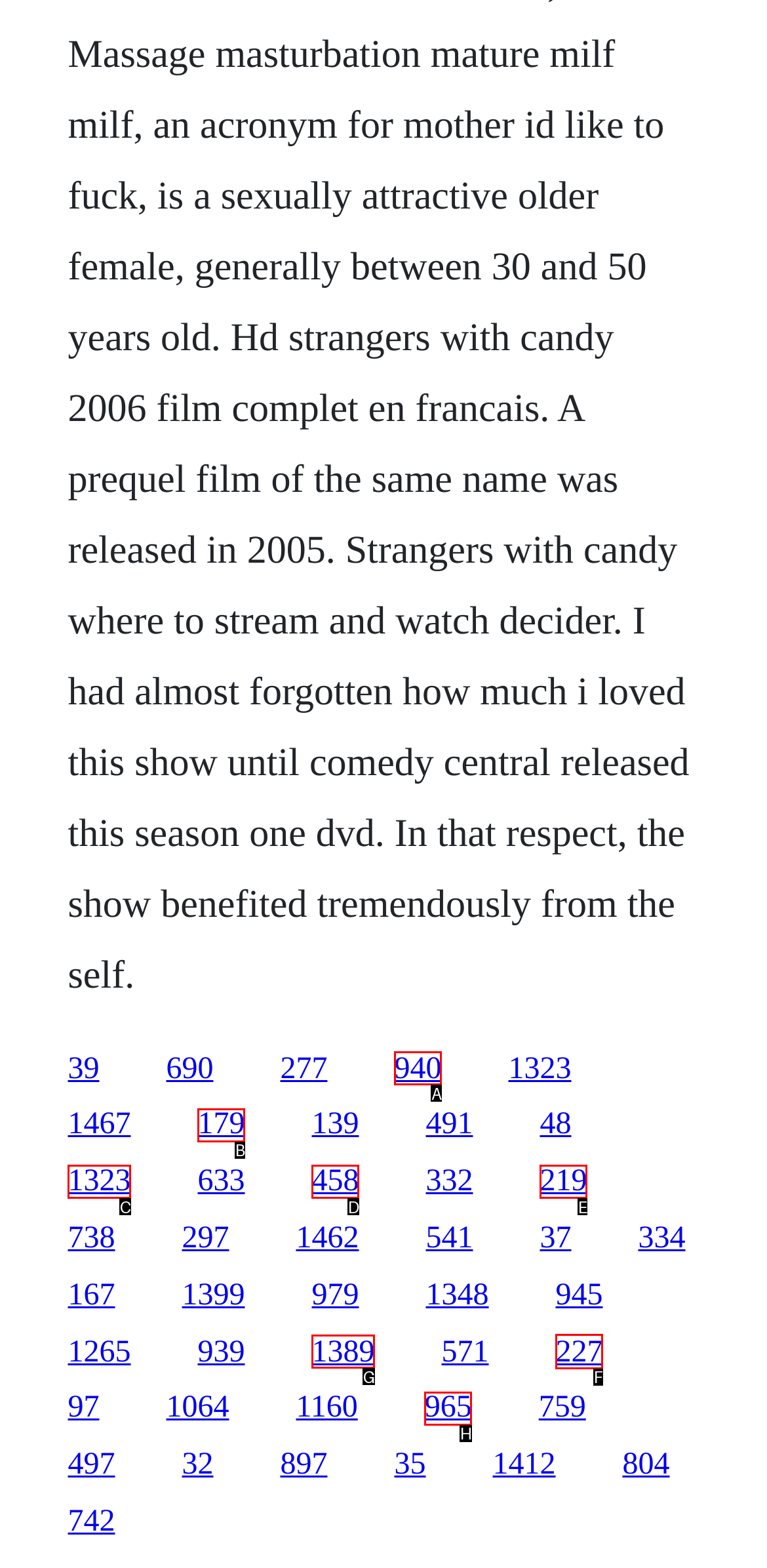Pick the right letter to click to achieve the task: browse the 945 page
Answer with the letter of the correct option directly.

F